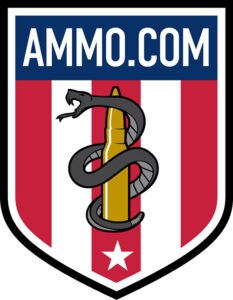How many points does the star at the bottom have?
Based on the screenshot, give a detailed explanation to answer the question.

The caption states that a five-pointed star, colored white, sits at the bottom of the shield, enhancing the emblematic quality of the logo.